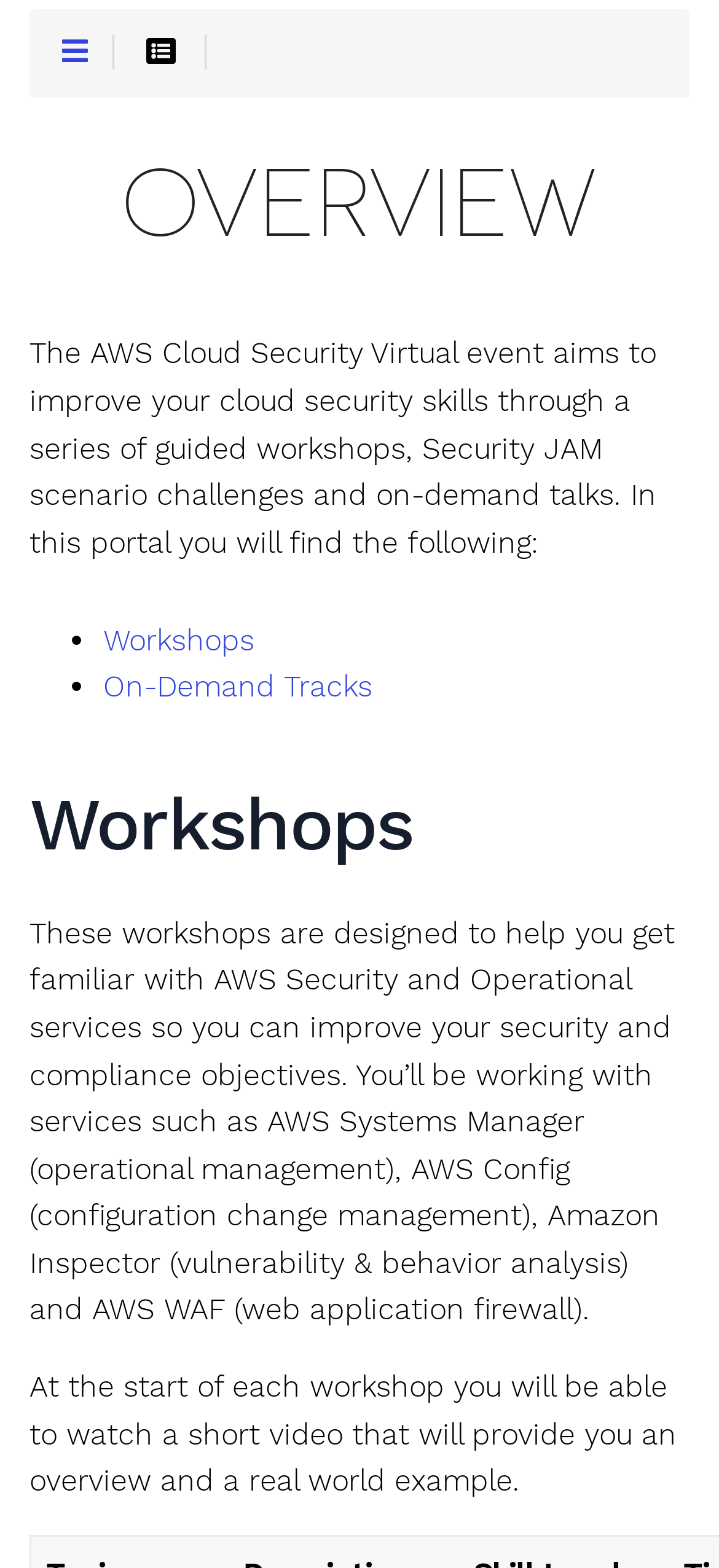Give a one-word or short phrase answer to this question: 
What are the two types of content available in the portal?

Workshops and On-Demand Tracks